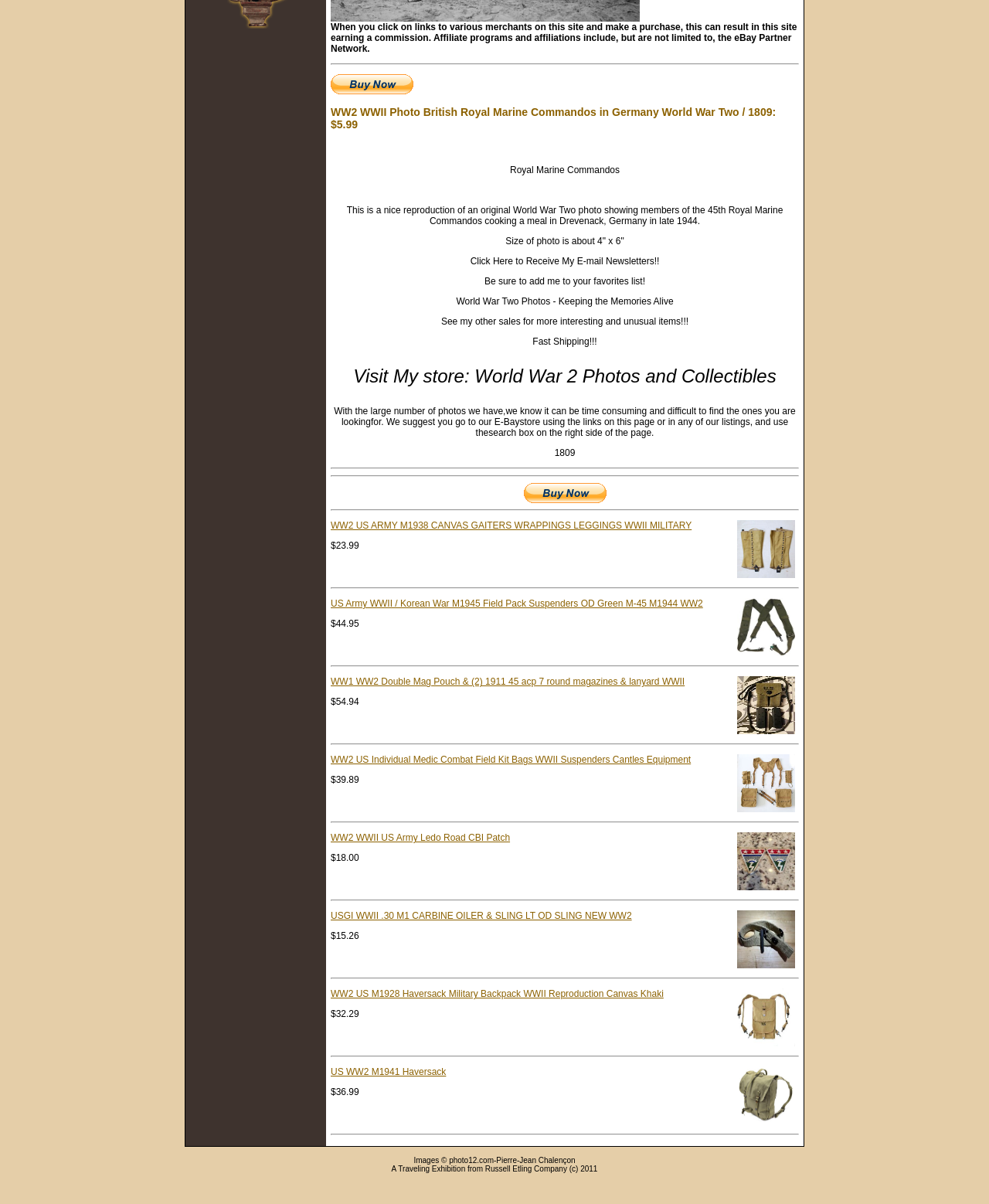Using the webpage screenshot and the element description US WW2 M1941 Haversack, determine the bounding box coordinates. Specify the coordinates in the format (top-left x, top-left y, bottom-right x, bottom-right y) with values ranging from 0 to 1.

[0.334, 0.886, 0.451, 0.895]